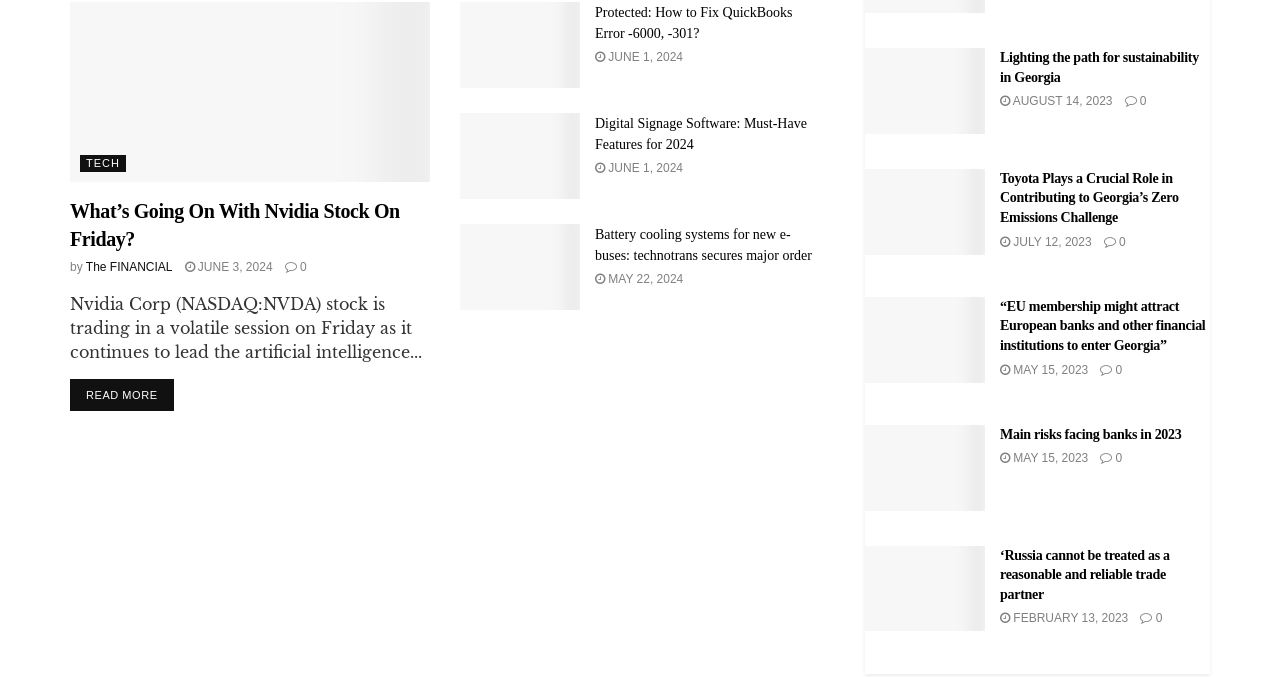Locate the bounding box coordinates of the area you need to click to fulfill this instruction: 'Learn about Toyota's role in Georgia's zero emissions challenge'. The coordinates must be in the form of four float numbers ranging from 0 to 1: [left, top, right, bottom].

[0.676, 0.249, 0.77, 0.376]